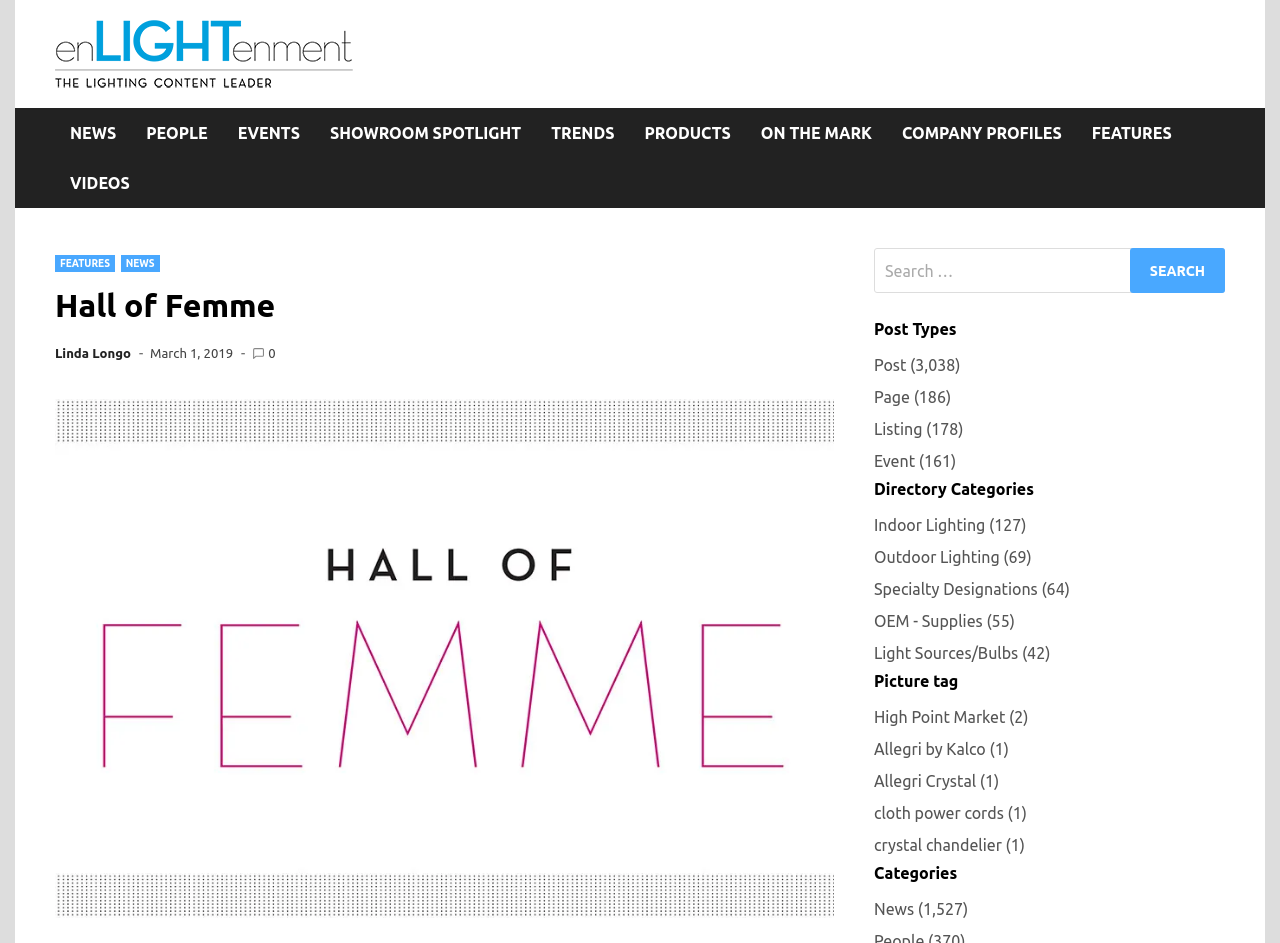Please identify the coordinates of the bounding box that should be clicked to fulfill this instruction: "Search for something".

[0.683, 0.263, 0.957, 0.311]